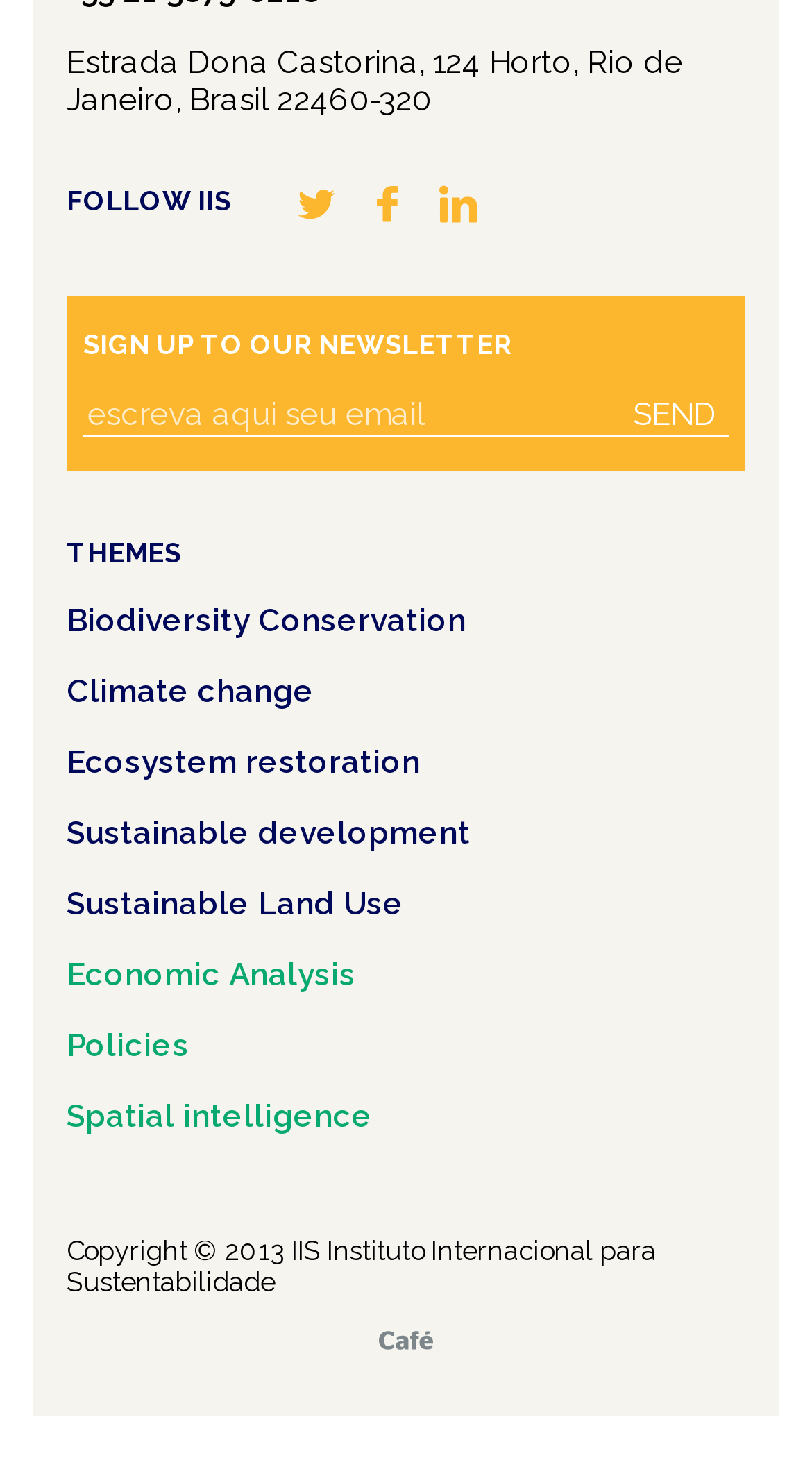Provide a short answer to the following question with just one word or phrase: What is the copyright year of IIS?

2013